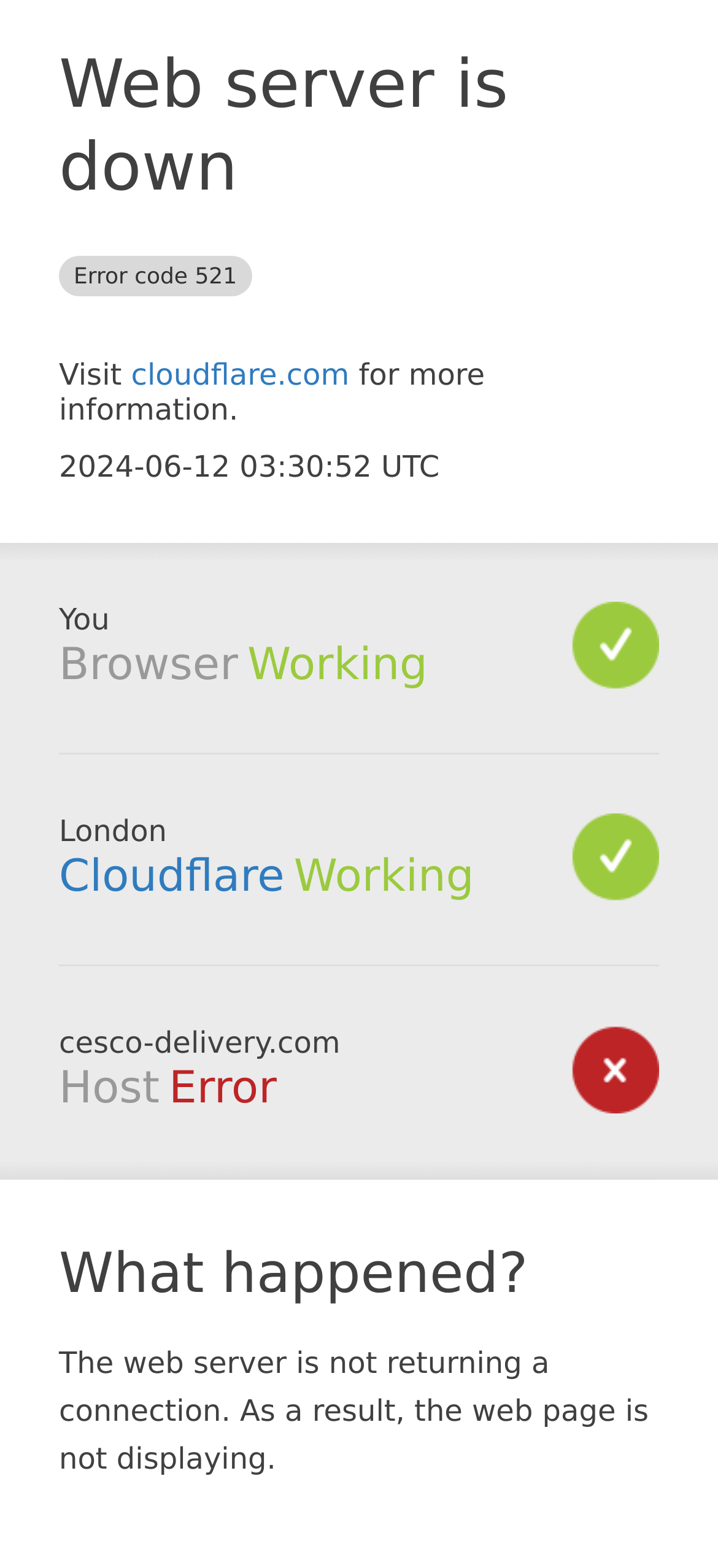Illustrate the webpage with a detailed description.

The webpage appears to be an error page, indicating that the web server is down. At the top, there is a heading that reads "Web server is down Error code 521". Below this heading, there is a link to "cloudflare.com" with a brief description "Visit ... for more information." The current date and time, "2024-06-12 03:30:52 UTC", is displayed below this link.

On the left side of the page, there are several sections with headings, including "Browser", "Cloudflare", and "Host". The "Browser" section has a static text "Working" next to it. The "Cloudflare" section has a link to "Cloudflare" with a static text "Working" on the right side. The "Host" section has a static text "Error" next to it.

Further down the page, there is a heading "What happened?" followed by a paragraph of text that explains the error, stating that "The web server is not returning a connection. As a result, the web page is not displaying."